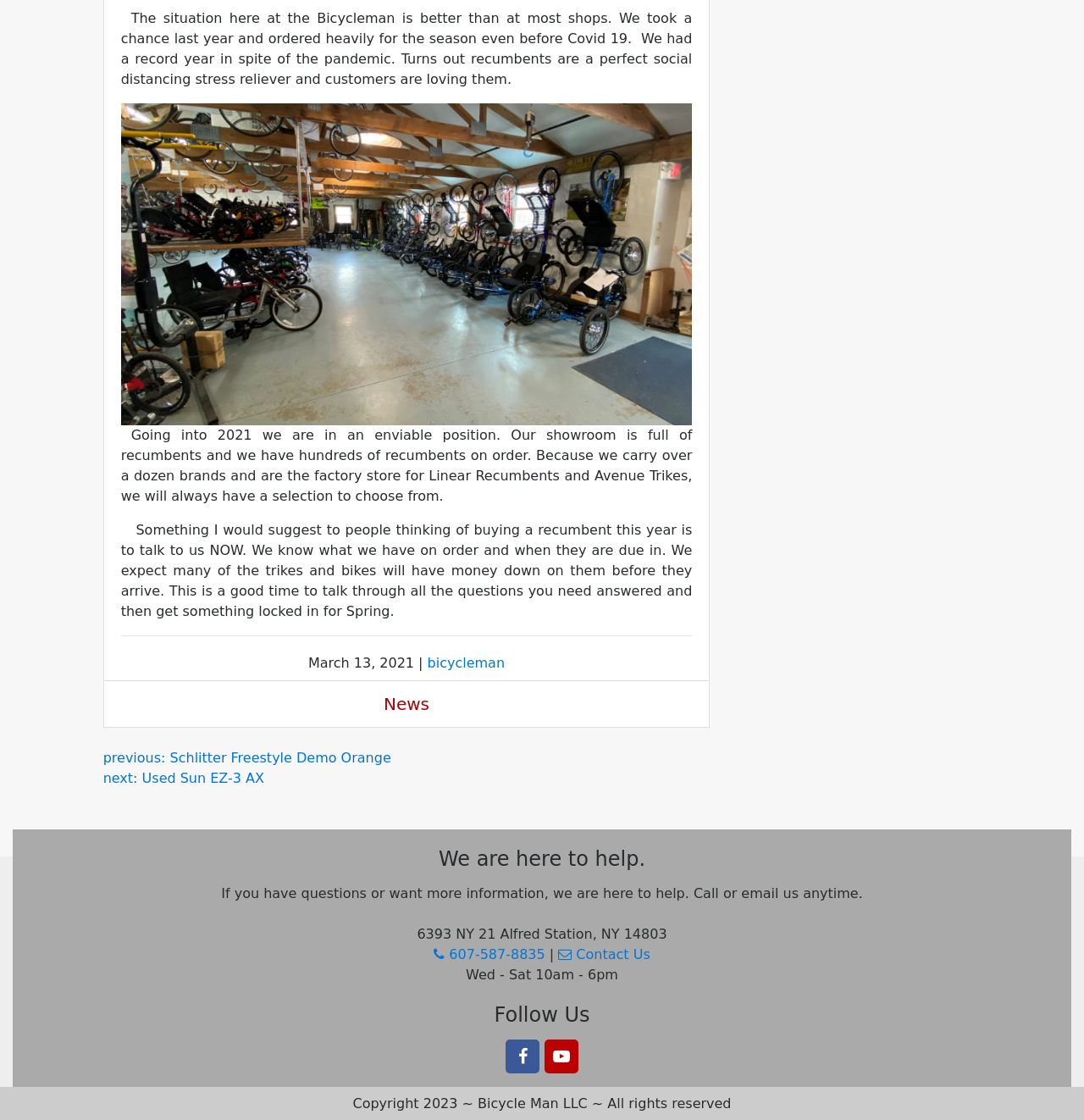Review the image closely and give a comprehensive answer to the question: What is the current situation at the Bicycleman?

The situation at the Bicycleman is described as better than most shops, as stated in the first paragraph of the webpage. This is because they took a chance and ordered heavily for the season, which resulted in a record year despite the pandemic.